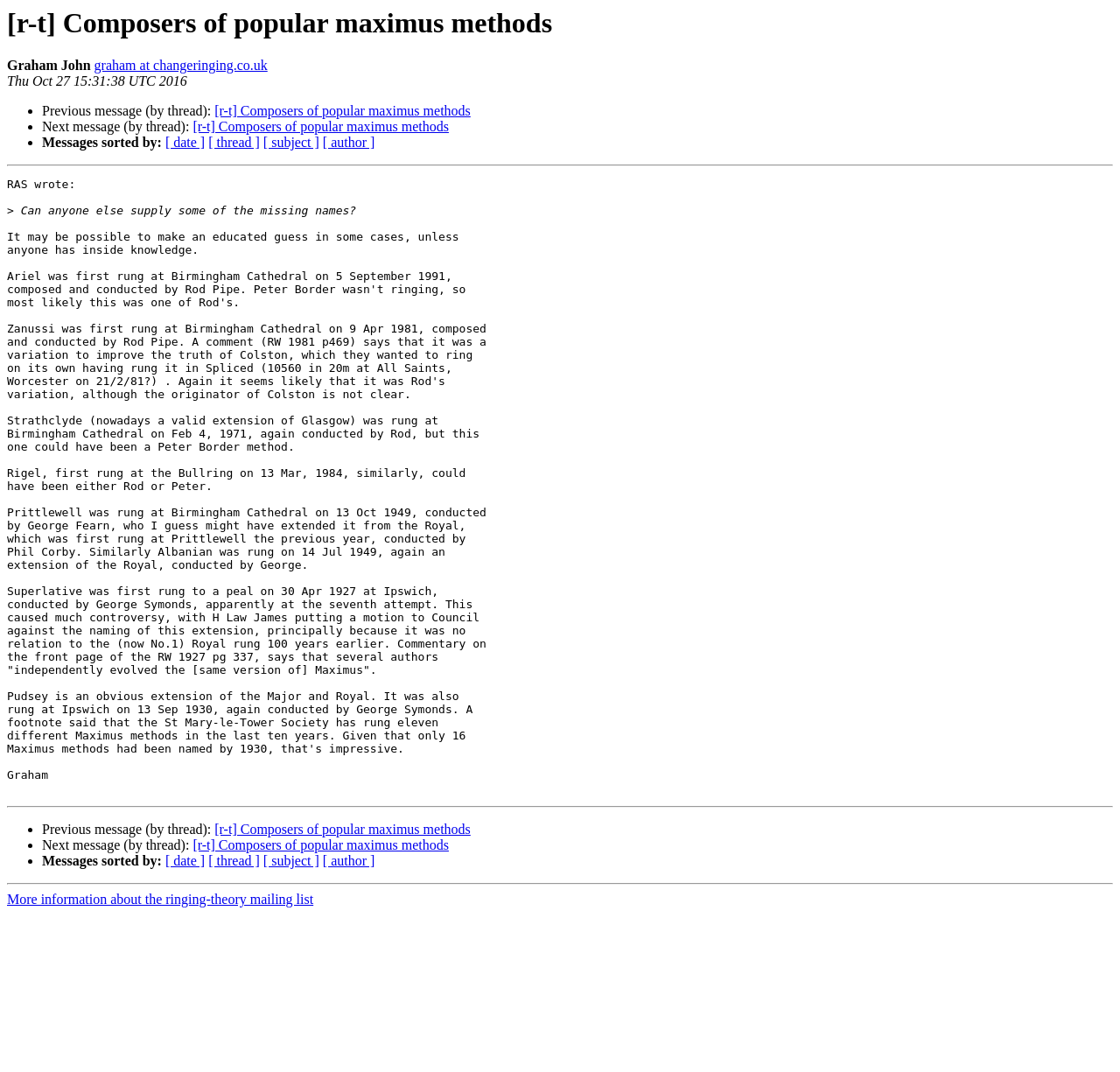Can you extract the headline from the webpage for me?

[r-t] Composers of popular maximus methods